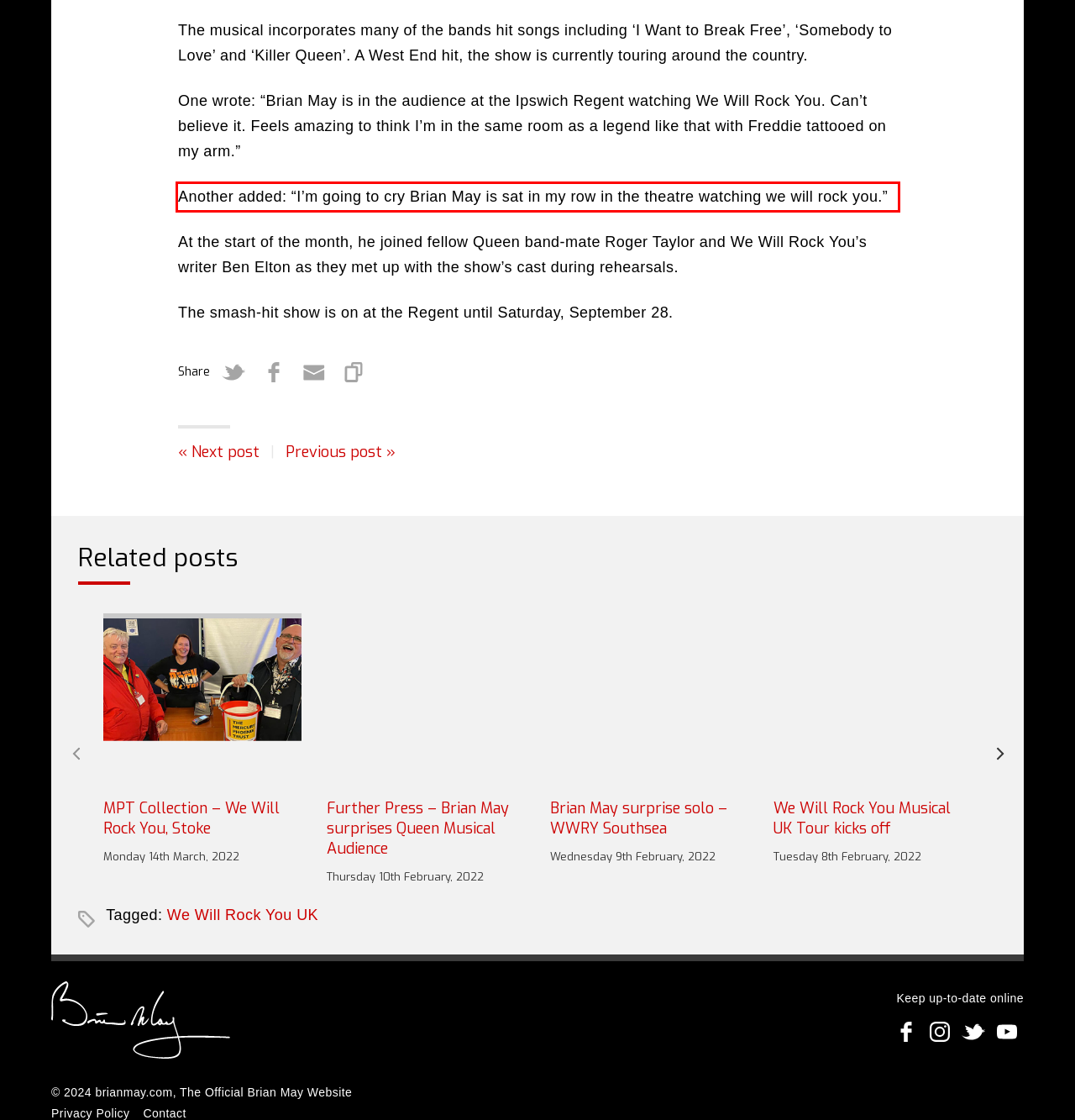Look at the screenshot of the webpage, locate the red rectangle bounding box, and generate the text content that it contains.

Another added: “I’m going to cry Brian May is sat in my row in the theatre watching we will rock you.”